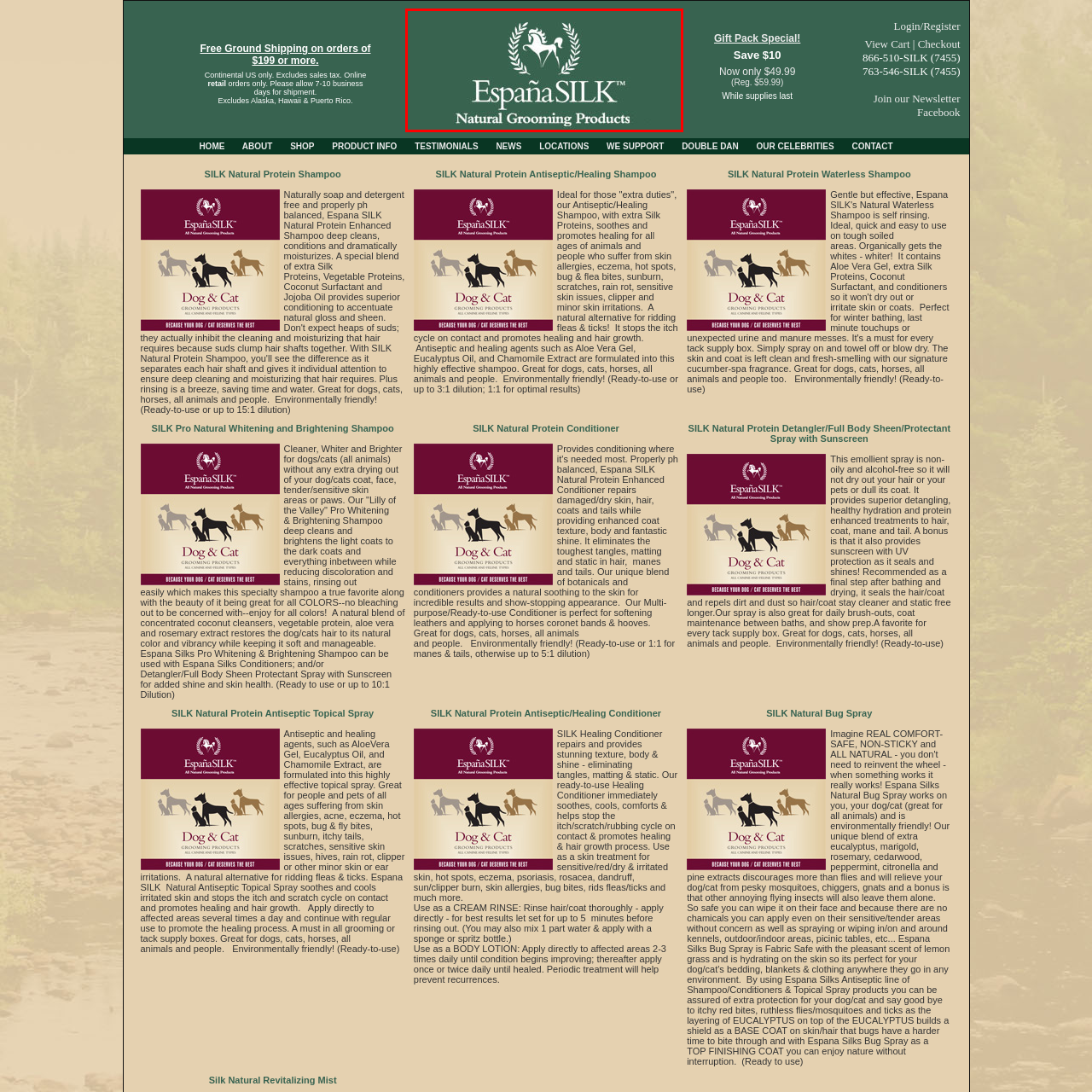Please provide a comprehensive caption for the image highlighted in the red box.

The image features the logo of España SILK, a brand specializing in natural grooming products for animals. The logo prominently displays a stylized horse surrounded by an ornate laurel wreath, emphasizing the brand's commitment to quality and natural ingredients. The elegant design combines a deep green background with the name "España SILK" styled in a sophisticated font, highlighting its premium market positioning. Below the brand name, it states "Natural Grooming Products," reinforcing the focus on eco-friendly and safe products for pets, including dogs, cats, and horses.